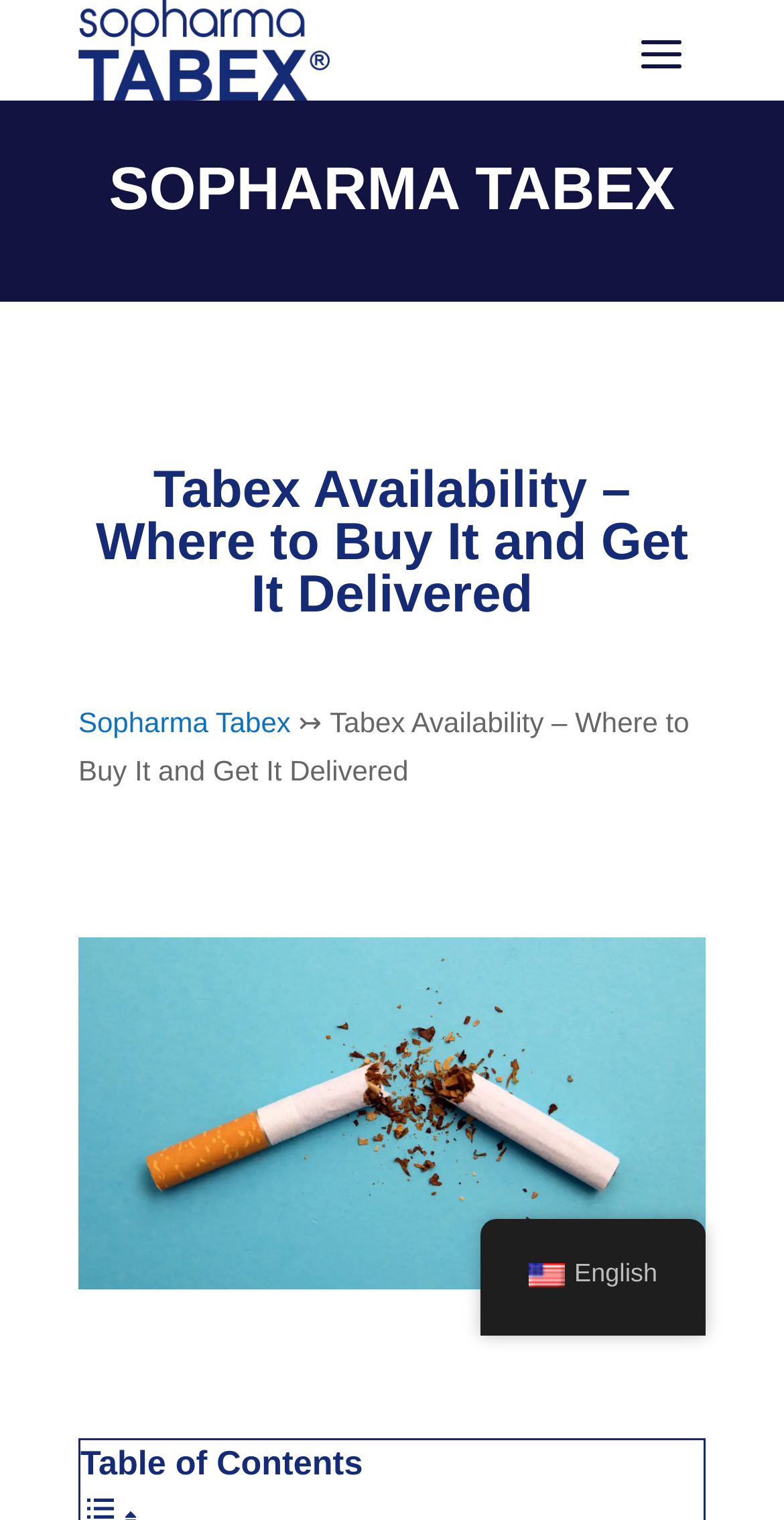What language is the webpage in?
Please provide a comprehensive answer based on the visual information in the image.

The webpage has a link element with the text 'en_US English' at the bottom right corner, with a bounding box of [0.612, 0.802, 0.9, 0.868]. This suggests that the language of the webpage is English.